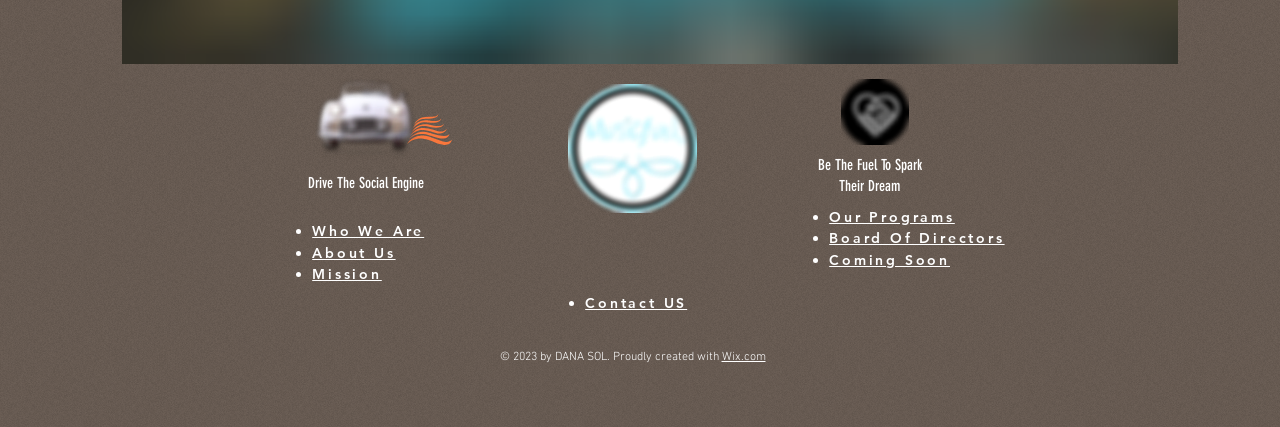Please determine the bounding box coordinates of the element's region to click for the following instruction: "Learn about 'Mission'".

[0.244, 0.626, 0.298, 0.665]